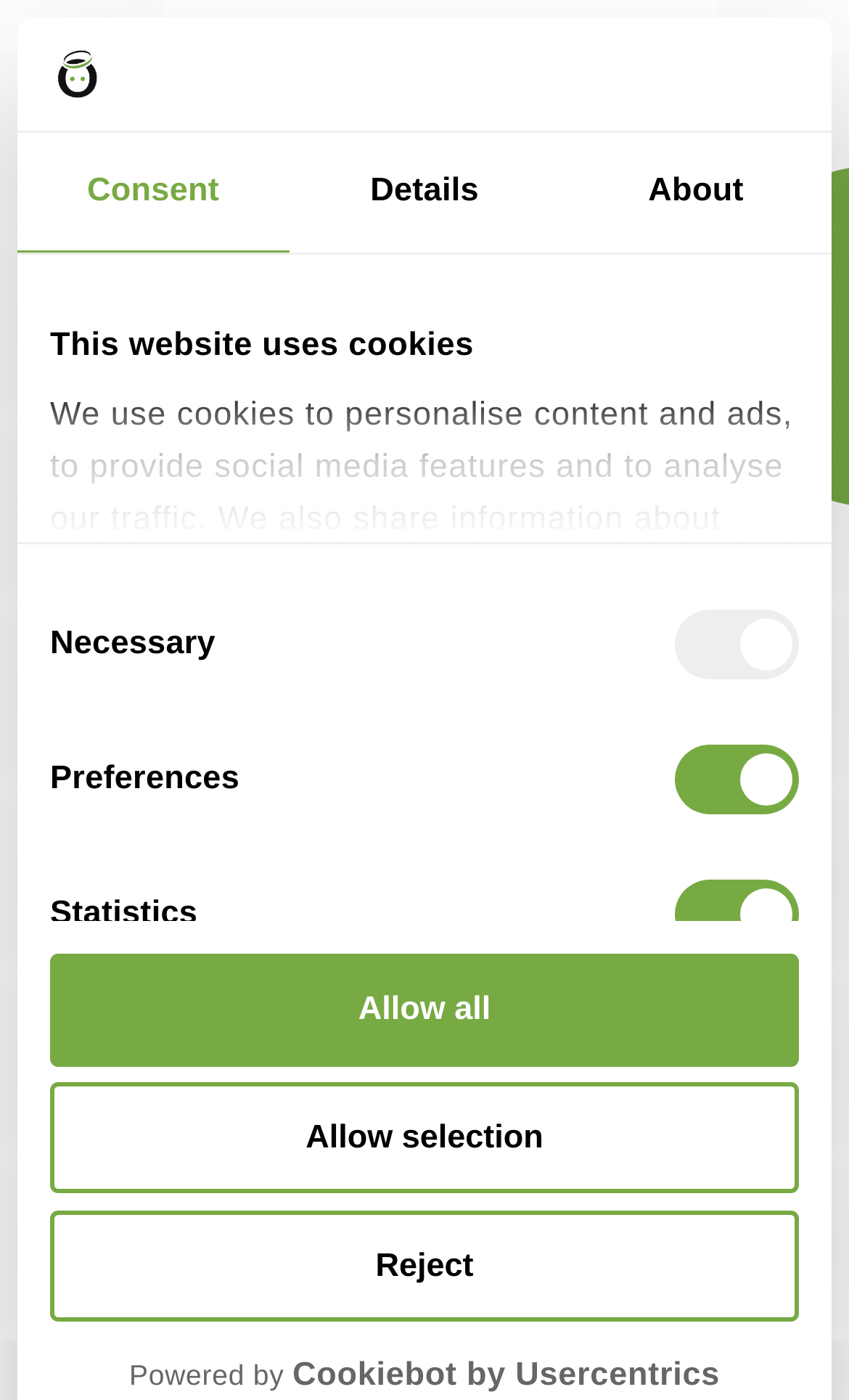Identify the bounding box coordinates of the clickable region required to complete the instruction: "Click the 'Reject' button". The coordinates should be given as four float numbers within the range of 0 and 1, i.e., [left, top, right, bottom].

[0.059, 0.864, 0.941, 0.944]